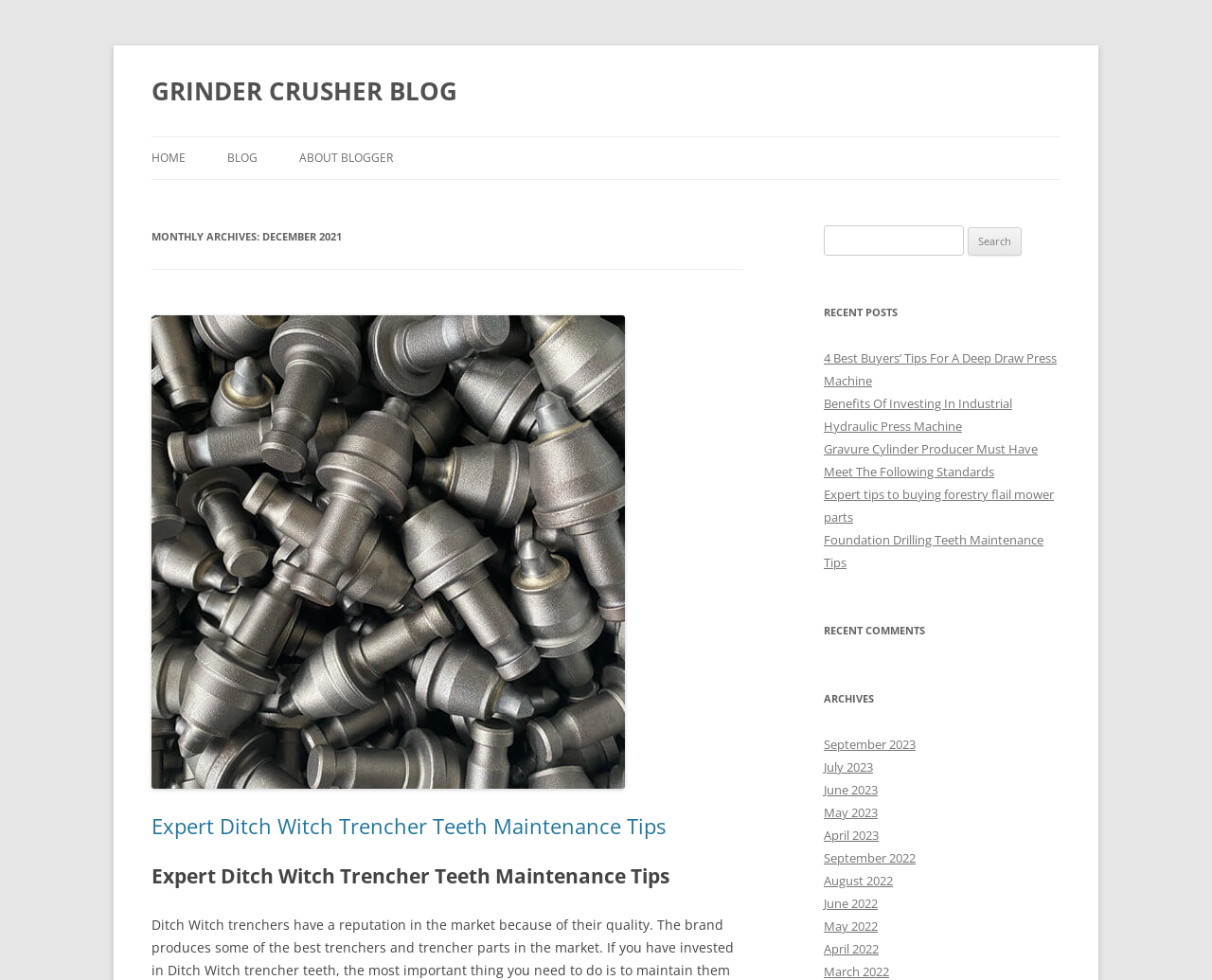Extract the bounding box of the UI element described as: "MAP".

None